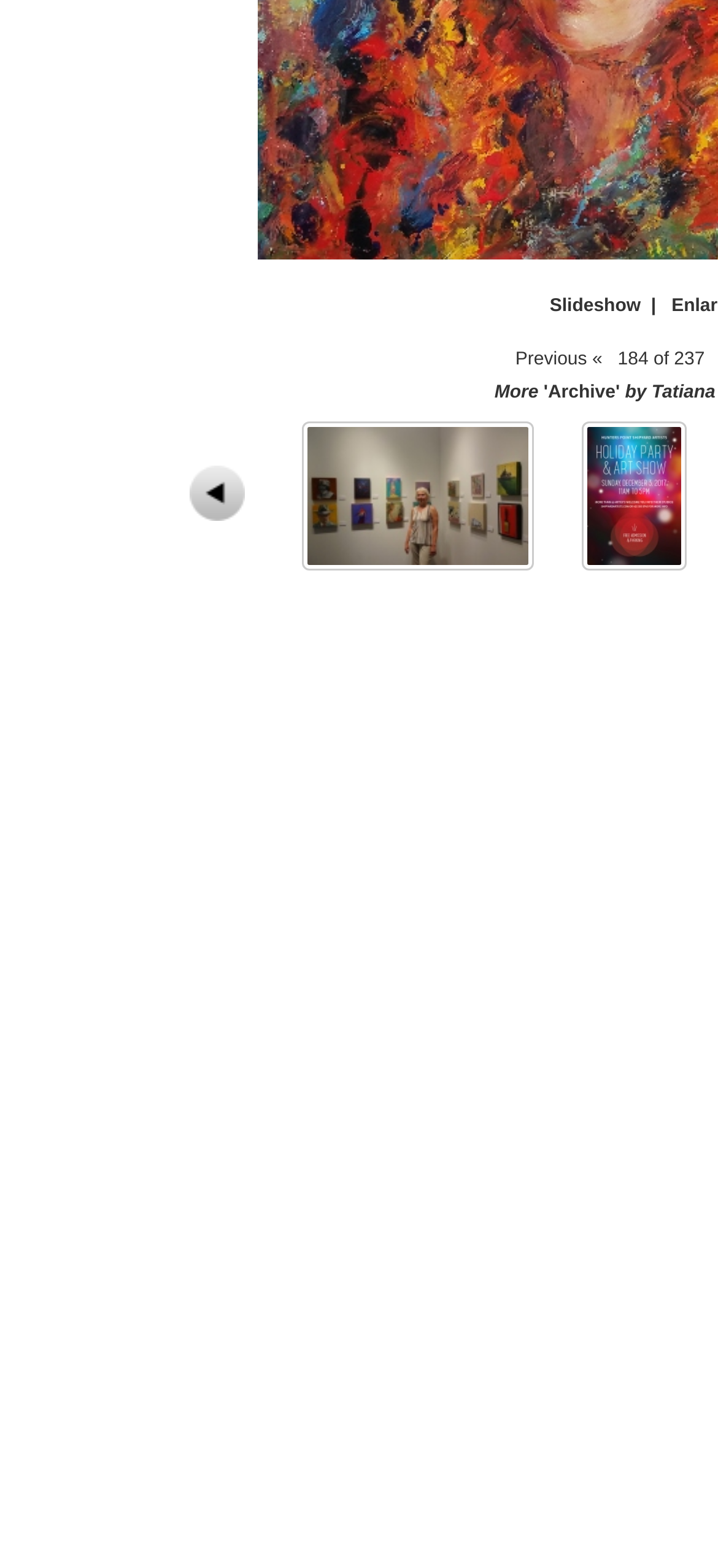Given the description "«", provide the bounding box coordinates of the corresponding UI element.

[0.825, 0.223, 0.846, 0.236]